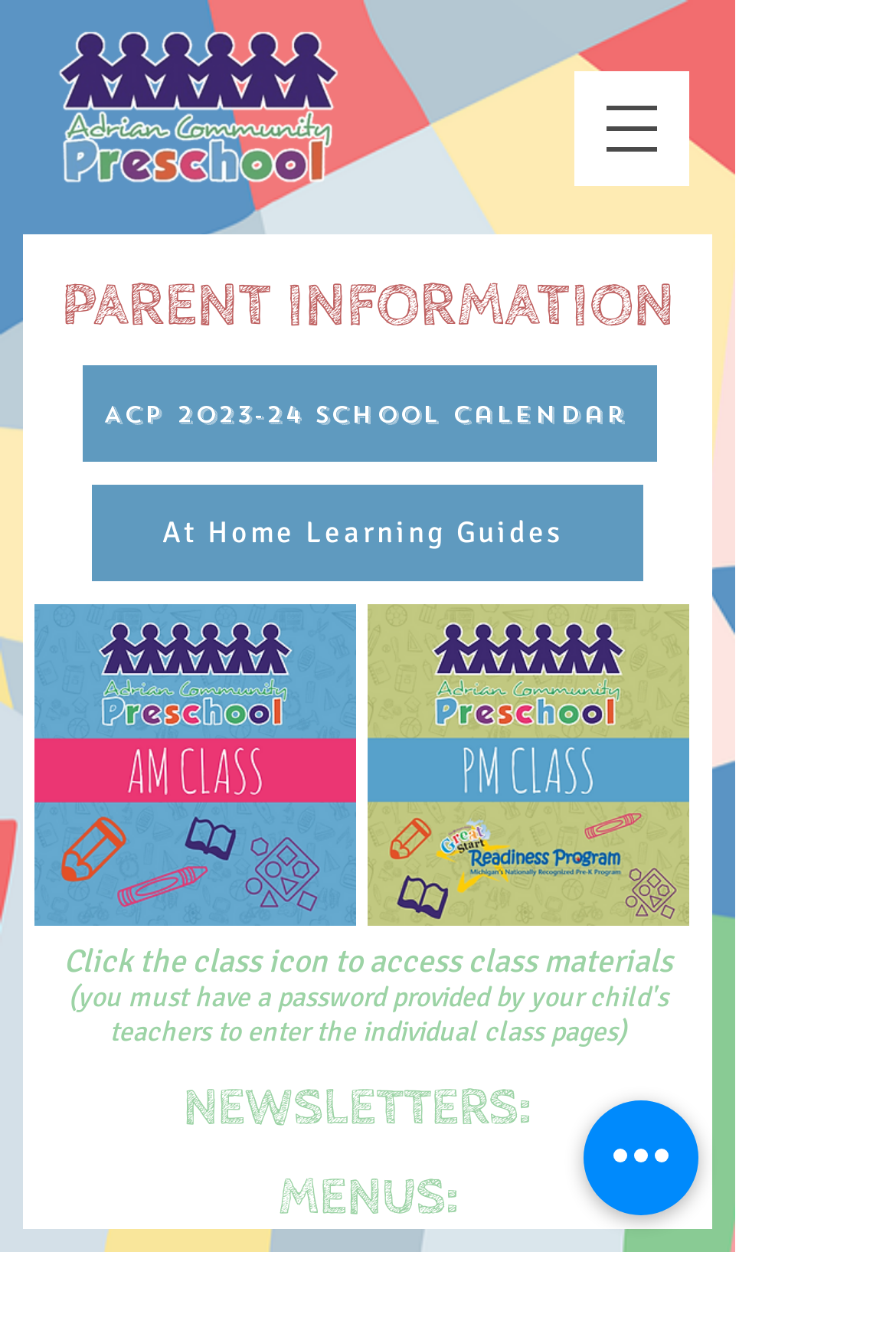Provide the bounding box coordinates of the HTML element this sentence describes: "aria-label="Open navigation menu"". The bounding box coordinates consist of four float numbers between 0 and 1, i.e., [left, top, right, bottom].

[0.641, 0.053, 0.769, 0.139]